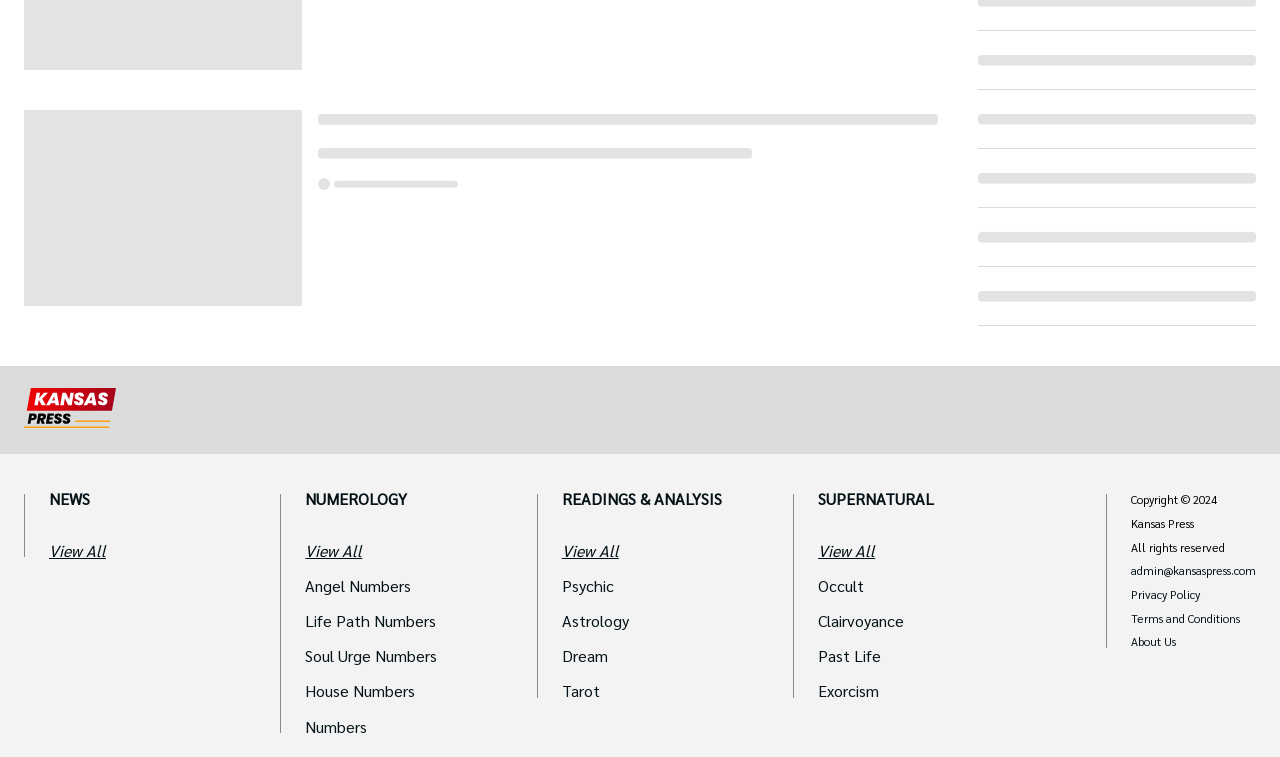Using the description "Kitchen Fits", predict the bounding box of the relevant HTML element.

None